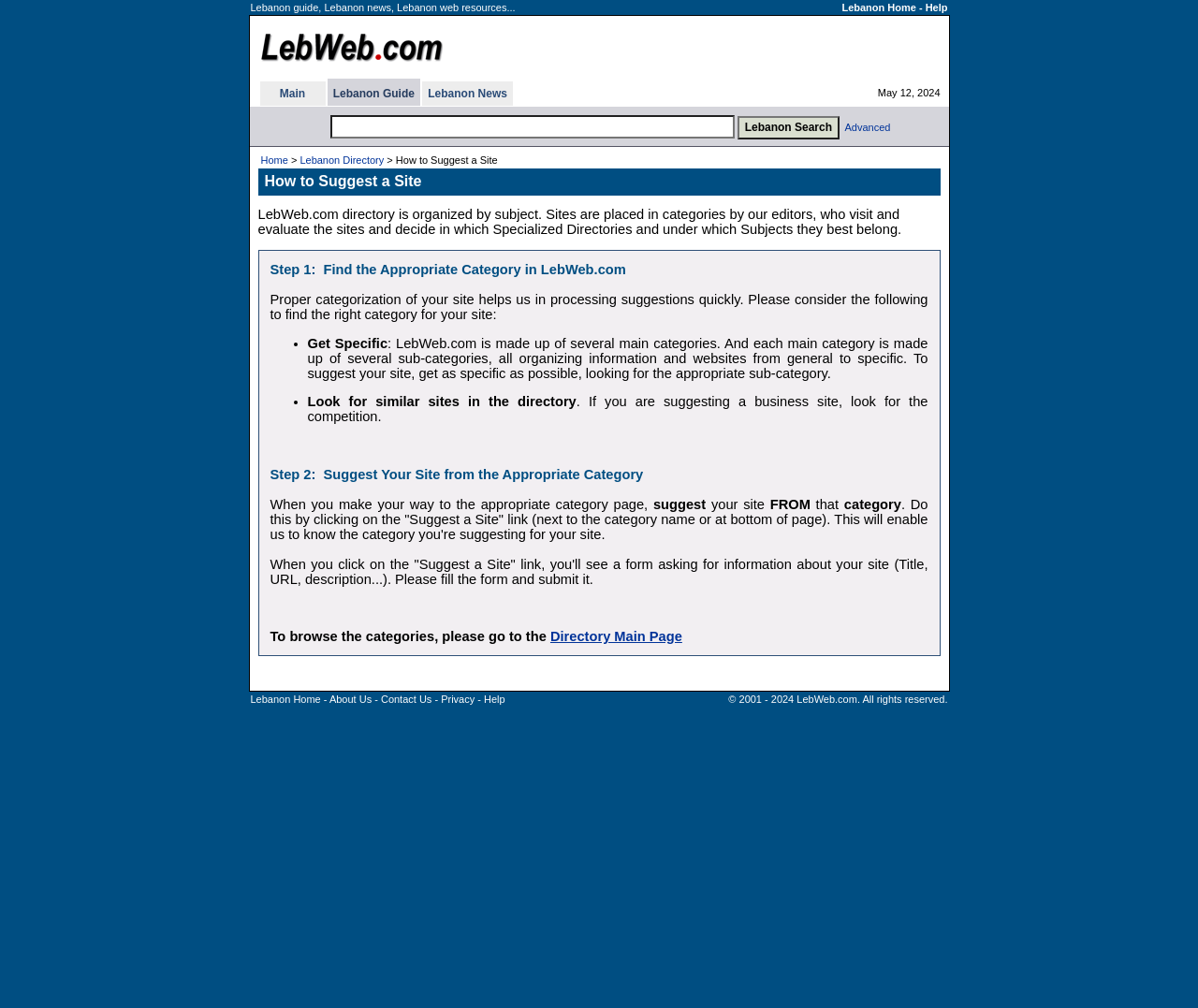Please reply with a single word or brief phrase to the question: 
What information is required to suggest a site?

Title, URL, description